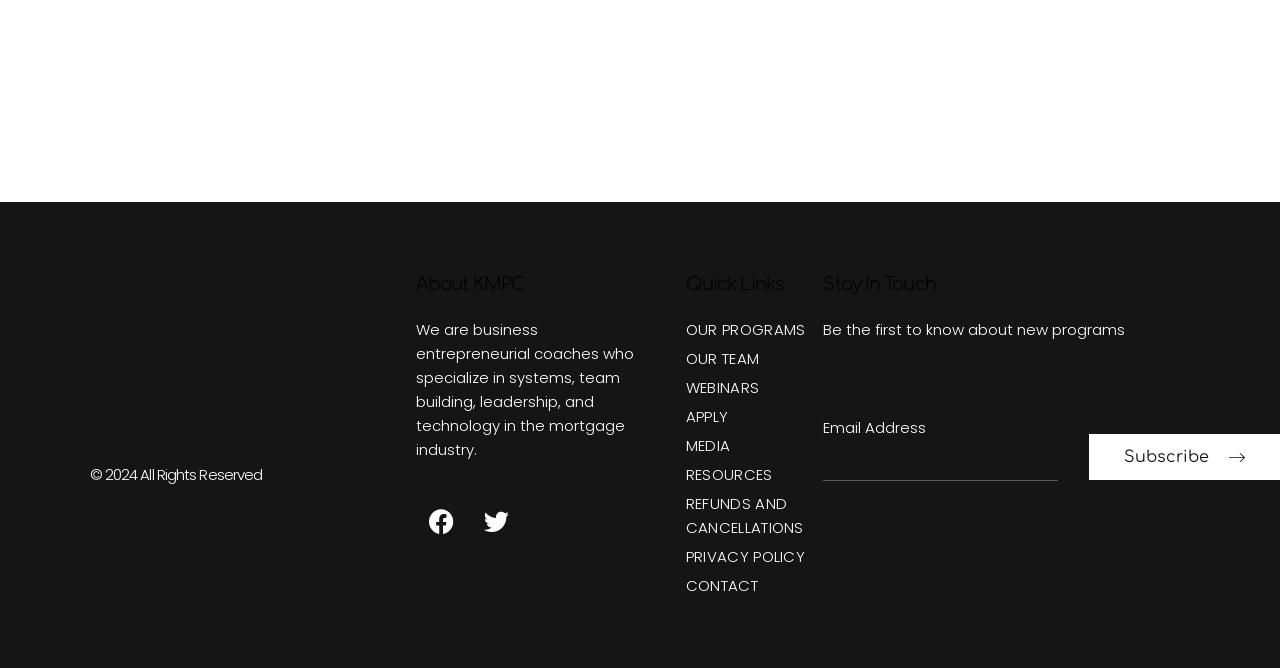Locate the bounding box coordinates of the element that should be clicked to execute the following instruction: "Click on the About KMPC link".

[0.325, 0.408, 0.5, 0.446]